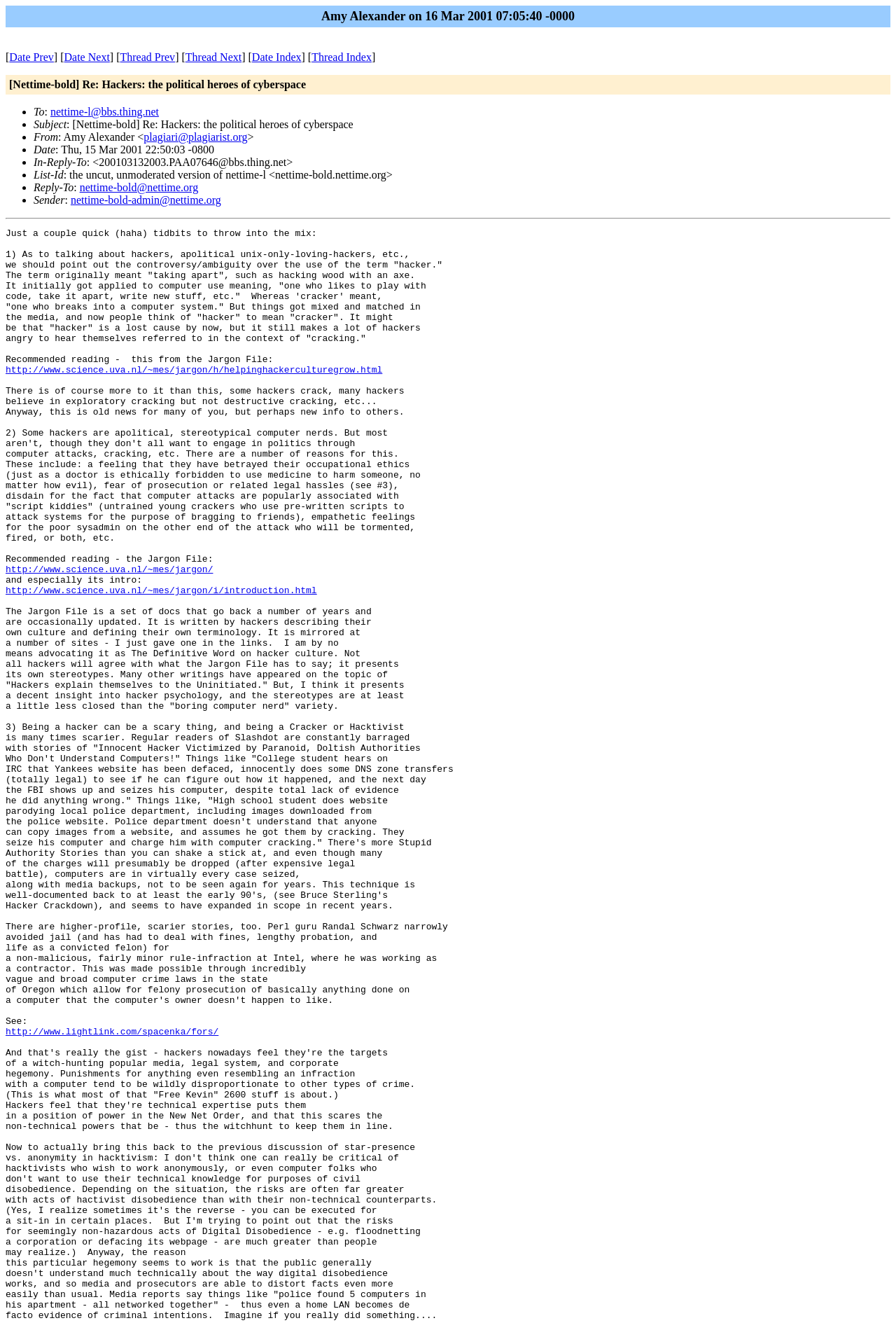Please find the bounding box coordinates of the element that needs to be clicked to perform the following instruction: "Click on 'Date Prev'". The bounding box coordinates should be four float numbers between 0 and 1, represented as [left, top, right, bottom].

[0.01, 0.038, 0.06, 0.047]